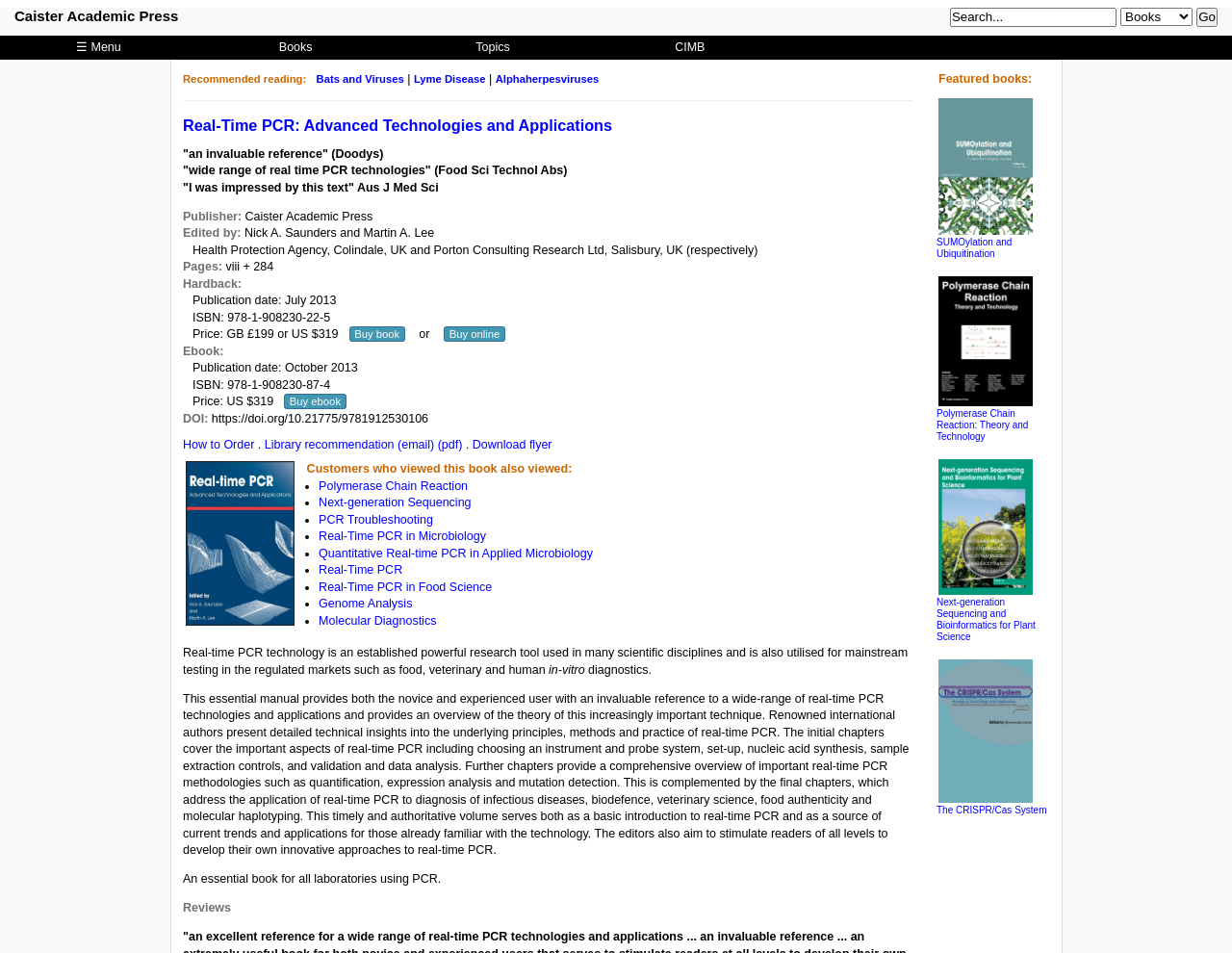Identify the coordinates of the bounding box for the element that must be clicked to accomplish the instruction: "Search for a book".

[0.771, 0.008, 0.906, 0.028]